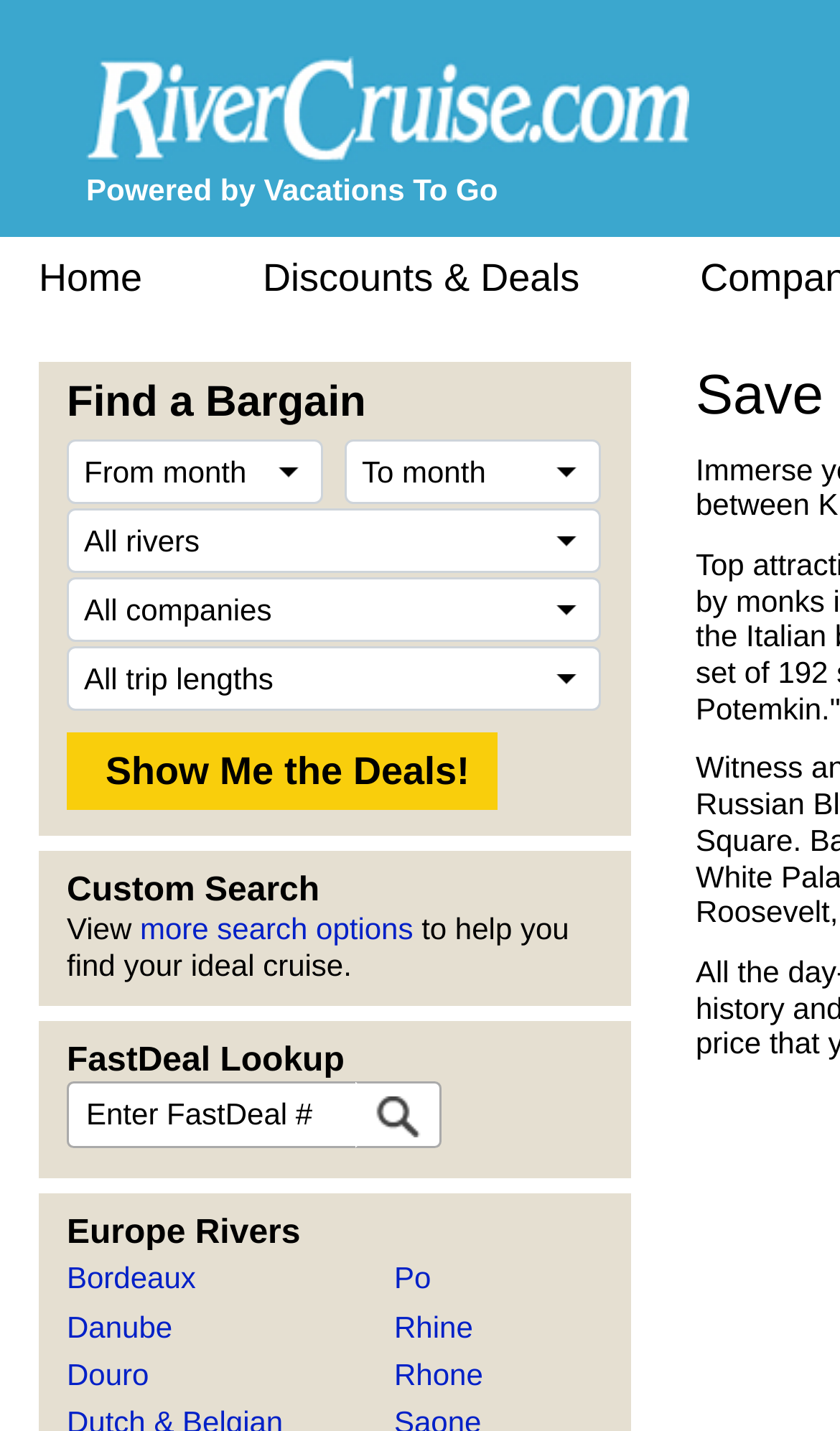Find and provide the bounding box coordinates for the UI element described here: "Contact Us". The coordinates should be given as four float numbers between 0 and 1: [left, top, right, bottom].

None